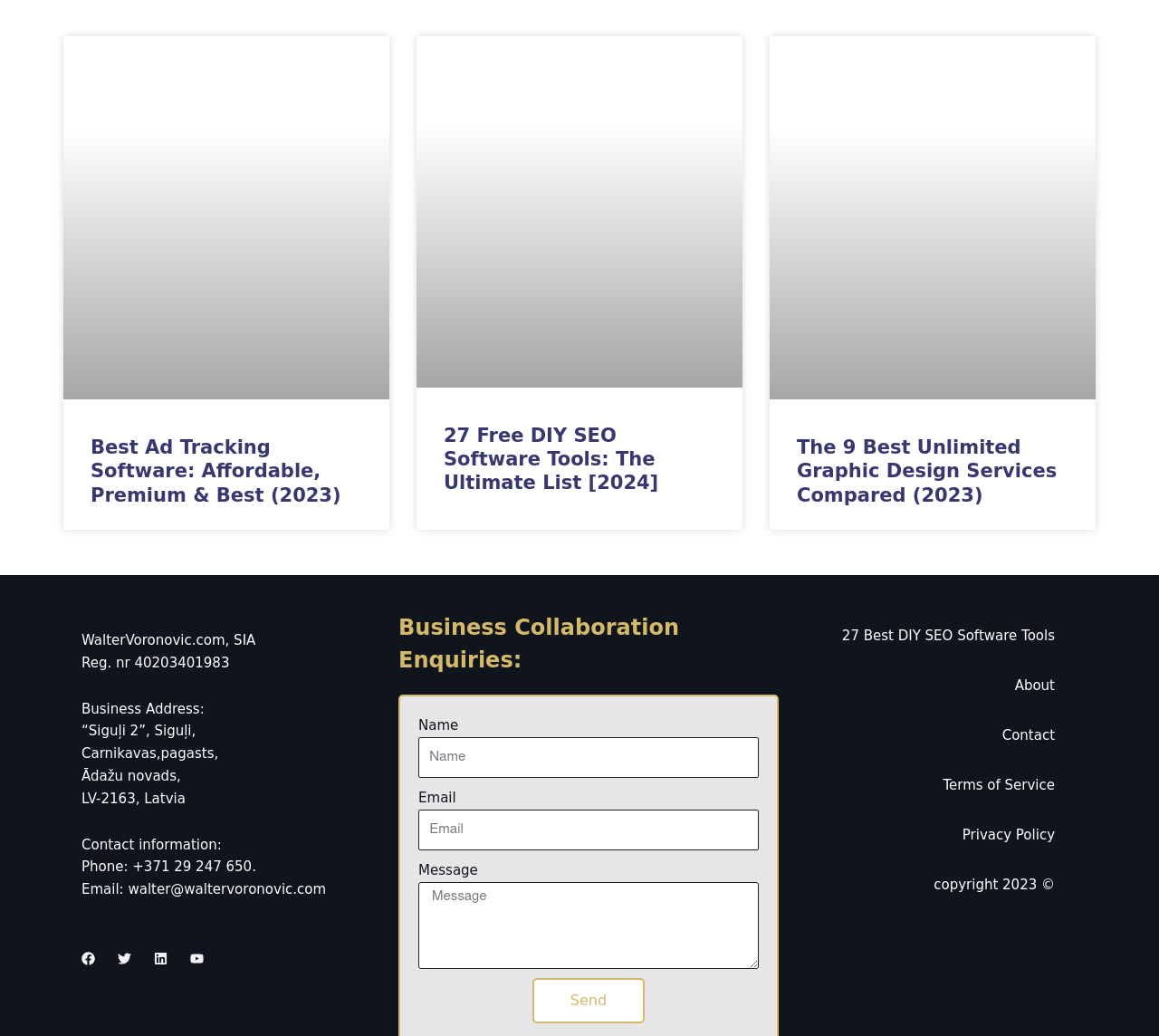Identify the bounding box coordinates of the part that should be clicked to carry out this instruction: "Click on the 'Send' button".

[0.459, 0.944, 0.556, 0.988]